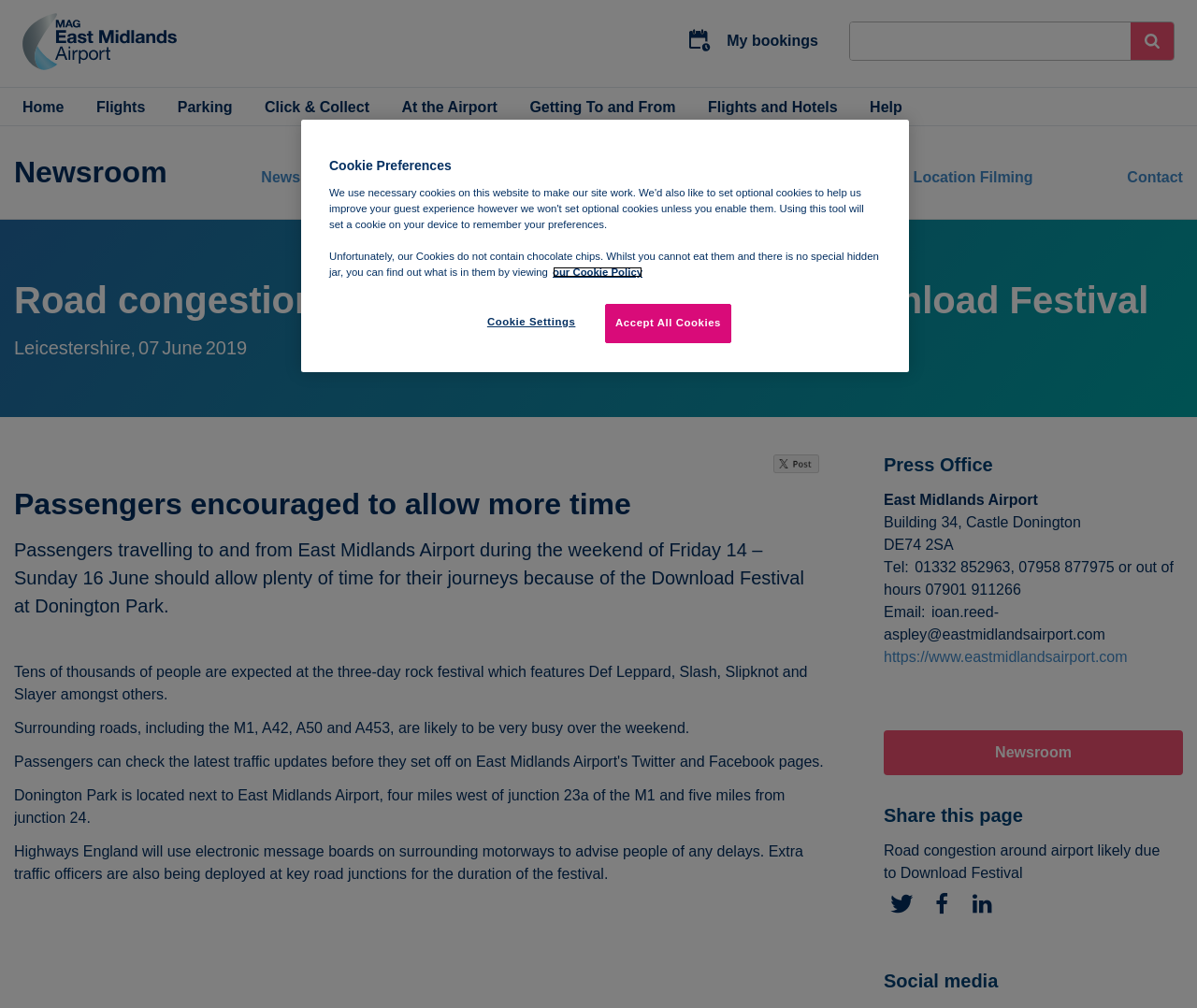What is the purpose of the electronic message boards on surrounding motorways?
Please interpret the details in the image and answer the question thoroughly.

The webpage states that Highways England will use electronic message boards on surrounding motorways to advise people of any delays during the Download Festival.